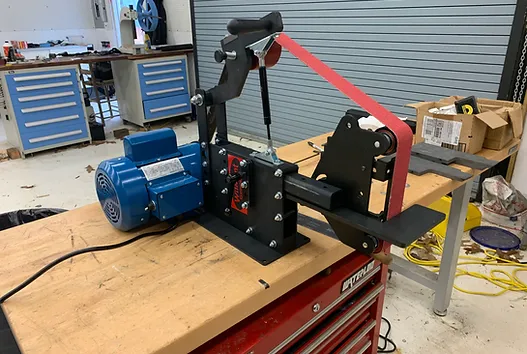Describe every aspect of the image in detail.

The image features a fixed speed vertical 2"x72" belt grinder, prominently displayed on a wooden workbench. The machine is equipped with a blue electric motor and a red sanding belt running parallel to the work surface, indicating its purpose for grinding and shaping metal or other materials. Surrounding the grinder are various tools and items, including a toolbox and some boxes, suggesting a well-equipped workshop environment. The backdrop shows a partially visible work area with additional workstations, emphasizing the practical setting for knifemaking and manufacturing. This grinder is available for purchase at $1,150 and represents an essential piece of equipment for artisans in metalworking.